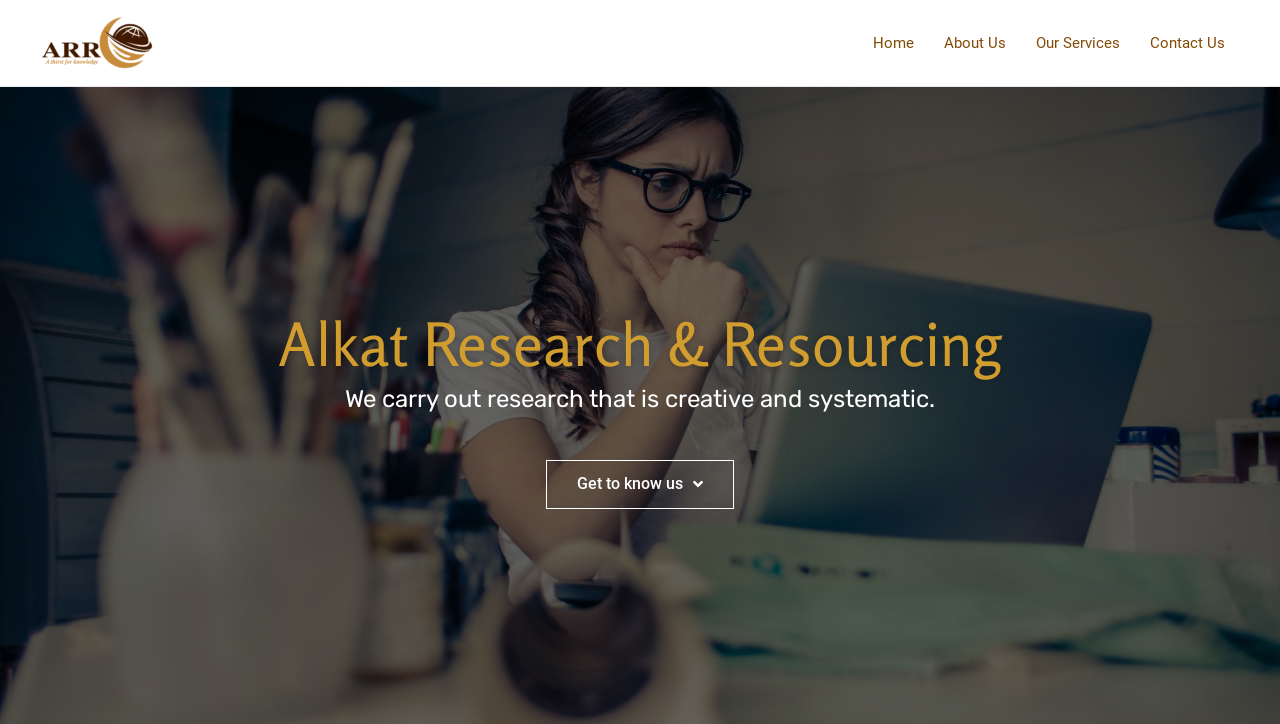Describe the webpage in detail, including text, images, and layout.

The webpage is about Alkat Research and Resourcing, with a prominent logo image and link at the top left corner, which is also the title of the page. 

To the right of the logo, there is a navigation menu with four links: Home, About Us, Our Services, and Contact Us, which are evenly spaced and horizontally aligned. 

Below the navigation menu, there is a main content section. At the top of this section, there is a large heading that reads "Alkat Research & Resourcing". 

Below the heading, there is a subheading that summarizes the company's research approach, stating that they "carry out research that is creative and systematic." 

Further down, there is a call-to-action button that invites visitors to "Get to know us", positioned roughly in the middle of the page.